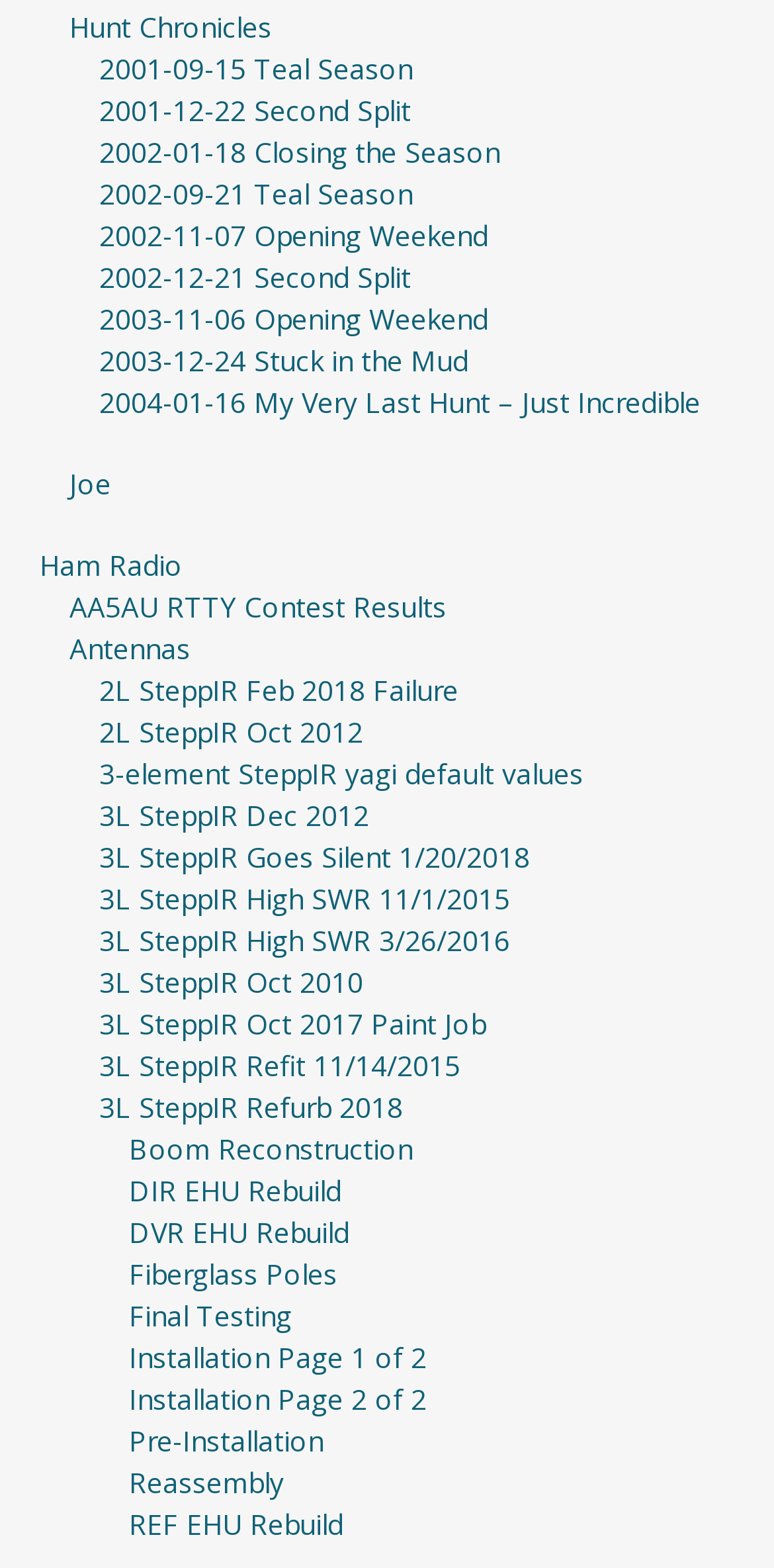Highlight the bounding box coordinates of the element you need to click to perform the following instruction: "Visit 2001-09-15 Teal Season."

[0.128, 0.032, 0.533, 0.056]